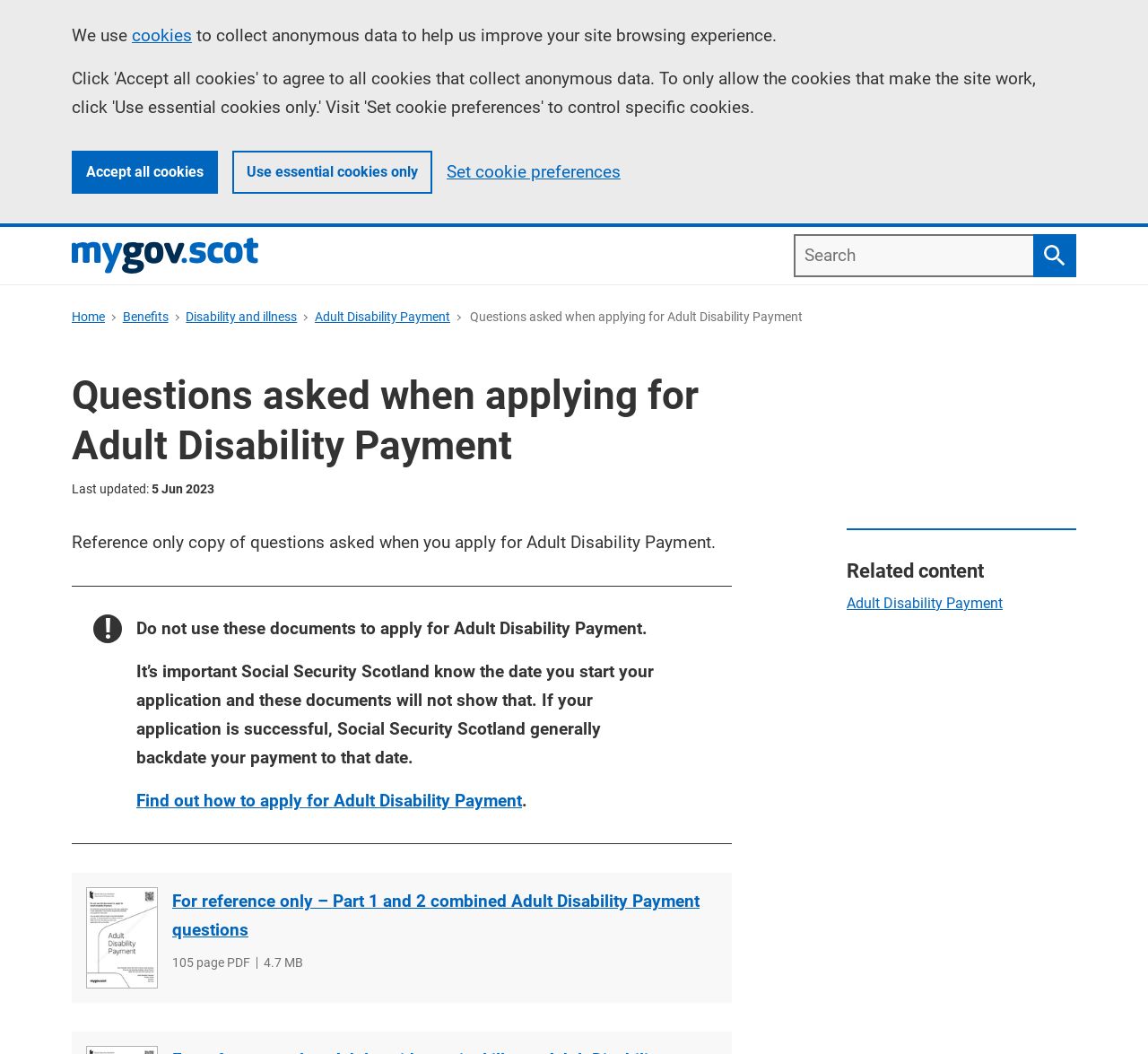Using the information in the image, give a comprehensive answer to the question: 
What is the file type of the downloadable document?

The file type is mentioned in the description list detail '105 page PDF' which is associated with the link 'For reference only – Part 1 and 2 combined Adult Disability Payment questions'.